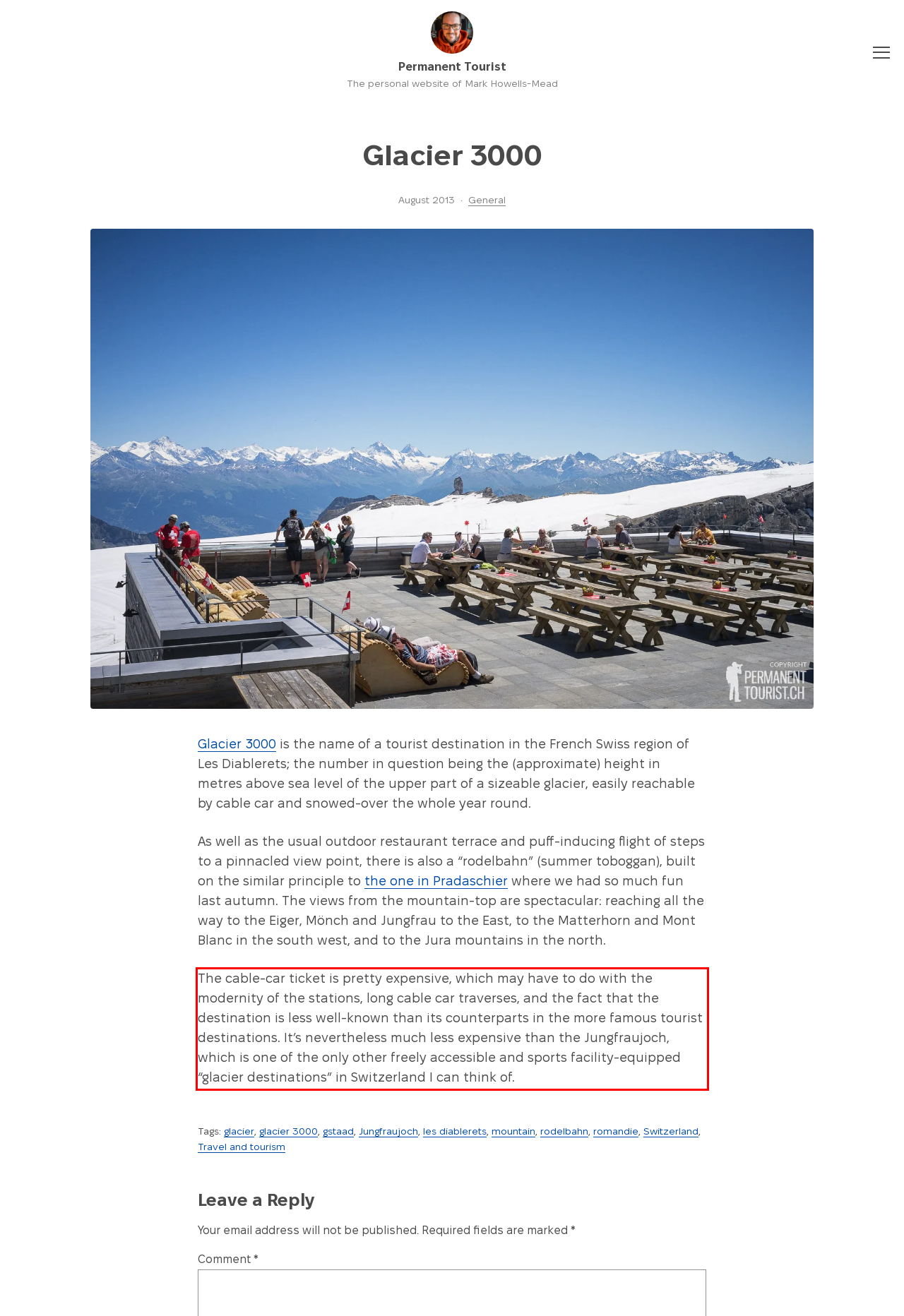Please look at the webpage screenshot and extract the text enclosed by the red bounding box.

The cable-car ticket is pretty expensive, which may have to do with the modernity of the stations, long cable car traverses, and the fact that the destination is less well-known than its counterparts in the more famous tourist destinations. It’s nevertheless much less expensive than the Jungfraujoch, which is one of the only other freely accessible and sports facility-equipped “glacier destinations” in Switzerland I can think of.